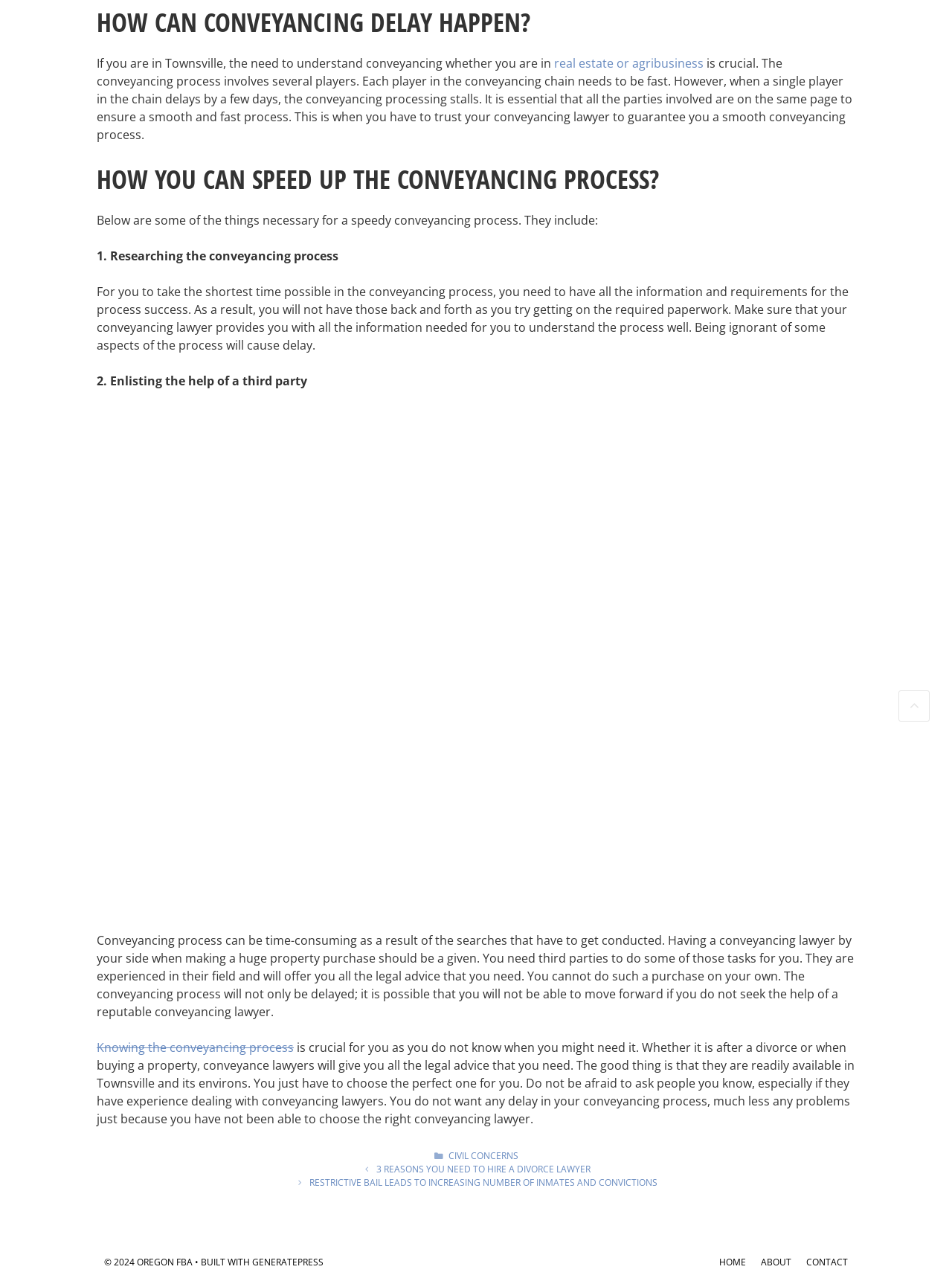Locate the coordinates of the bounding box for the clickable region that fulfills this instruction: "Click on 'GENERATEPRESS'".

[0.265, 0.978, 0.34, 0.988]